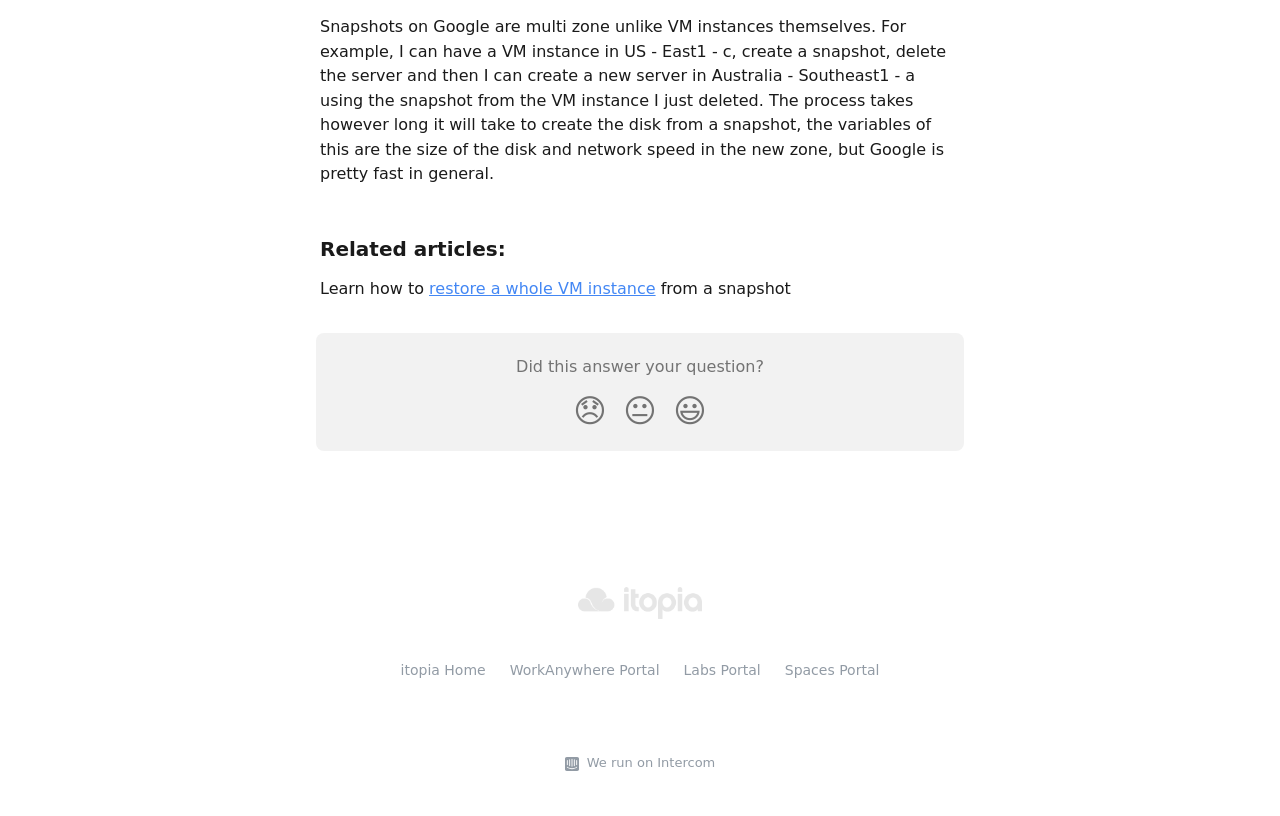Please find the bounding box coordinates of the element that must be clicked to perform the given instruction: "Click the 'itopia Help Center' link". The coordinates should be four float numbers from 0 to 1, i.e., [left, top, right, bottom].

[0.452, 0.724, 0.548, 0.75]